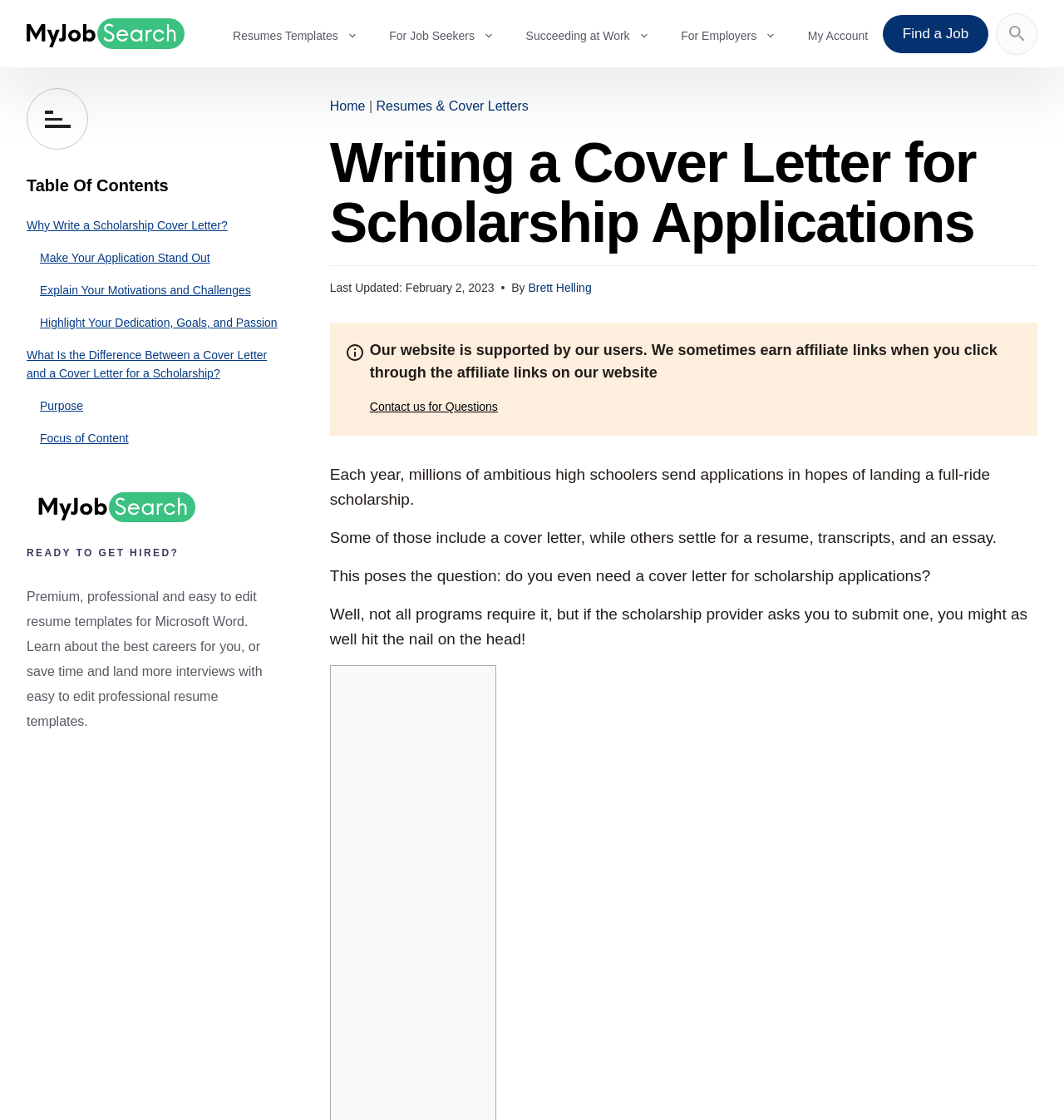Find the bounding box coordinates for the HTML element specified by: "Explain Your Motivations and Challenges".

[0.038, 0.251, 0.262, 0.267]